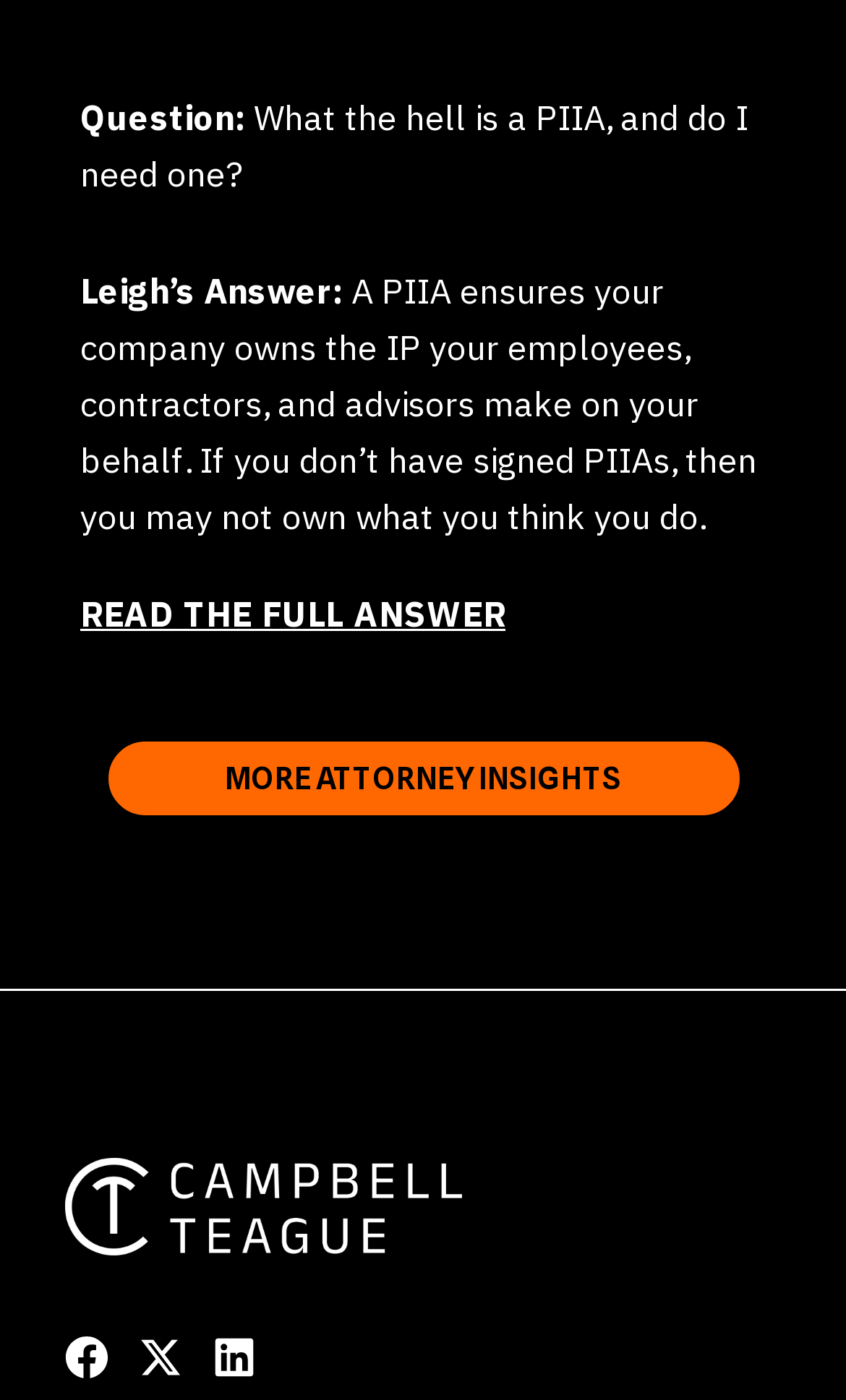Identify the bounding box of the UI element described as follows: "more attorney insights". Provide the coordinates as four float numbers in the range of 0 to 1 [left, top, right, bottom].

[0.127, 0.529, 0.873, 0.582]